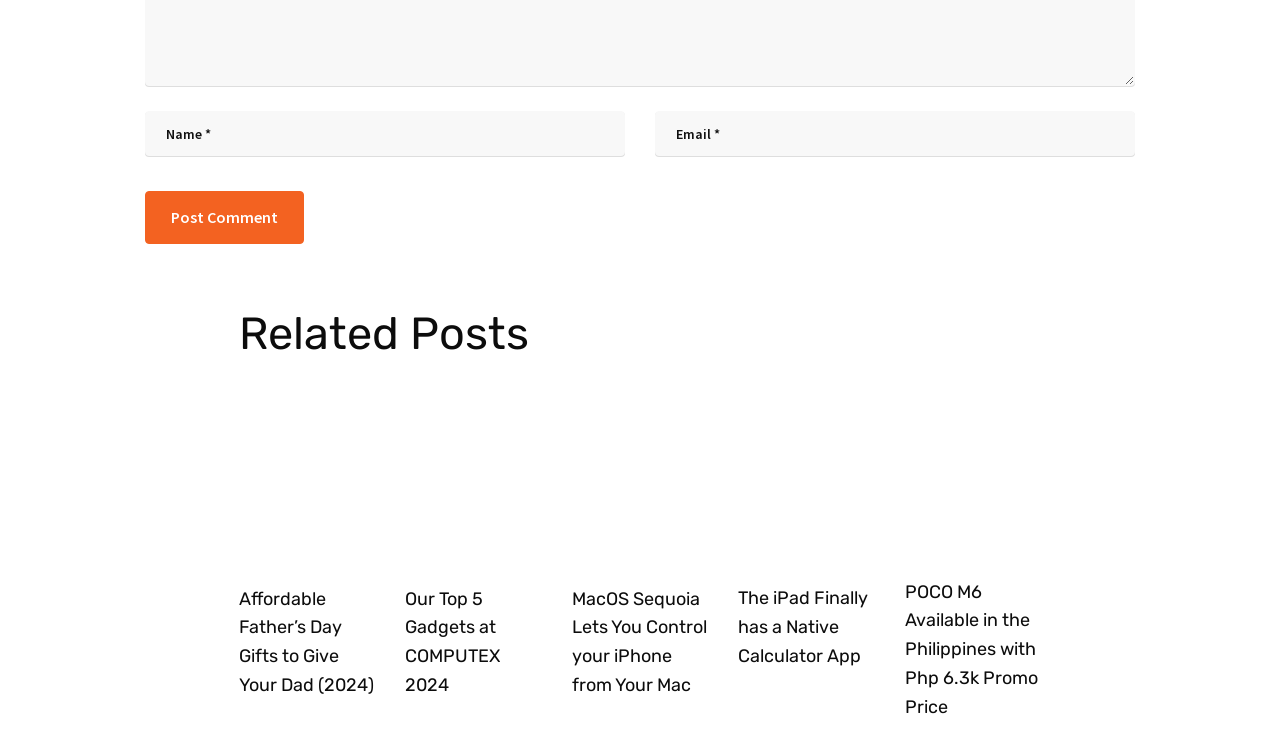Please determine the bounding box coordinates for the element that should be clicked to follow these instructions: "Read 'Affordable Father’s Day Gifts to Give Your Dad (2024)'".

[0.187, 0.788, 0.293, 0.943]